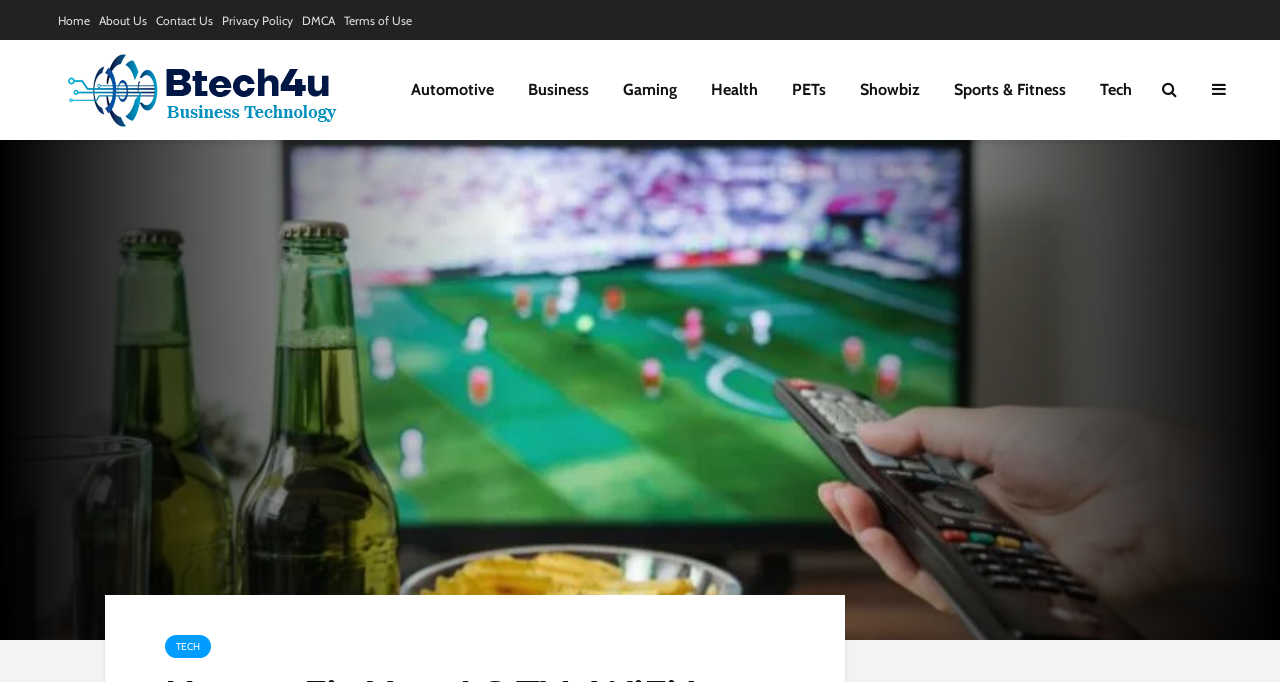Identify the bounding box coordinates of the section that should be clicked to achieve the task described: "visit tech page".

[0.129, 0.931, 0.165, 0.965]